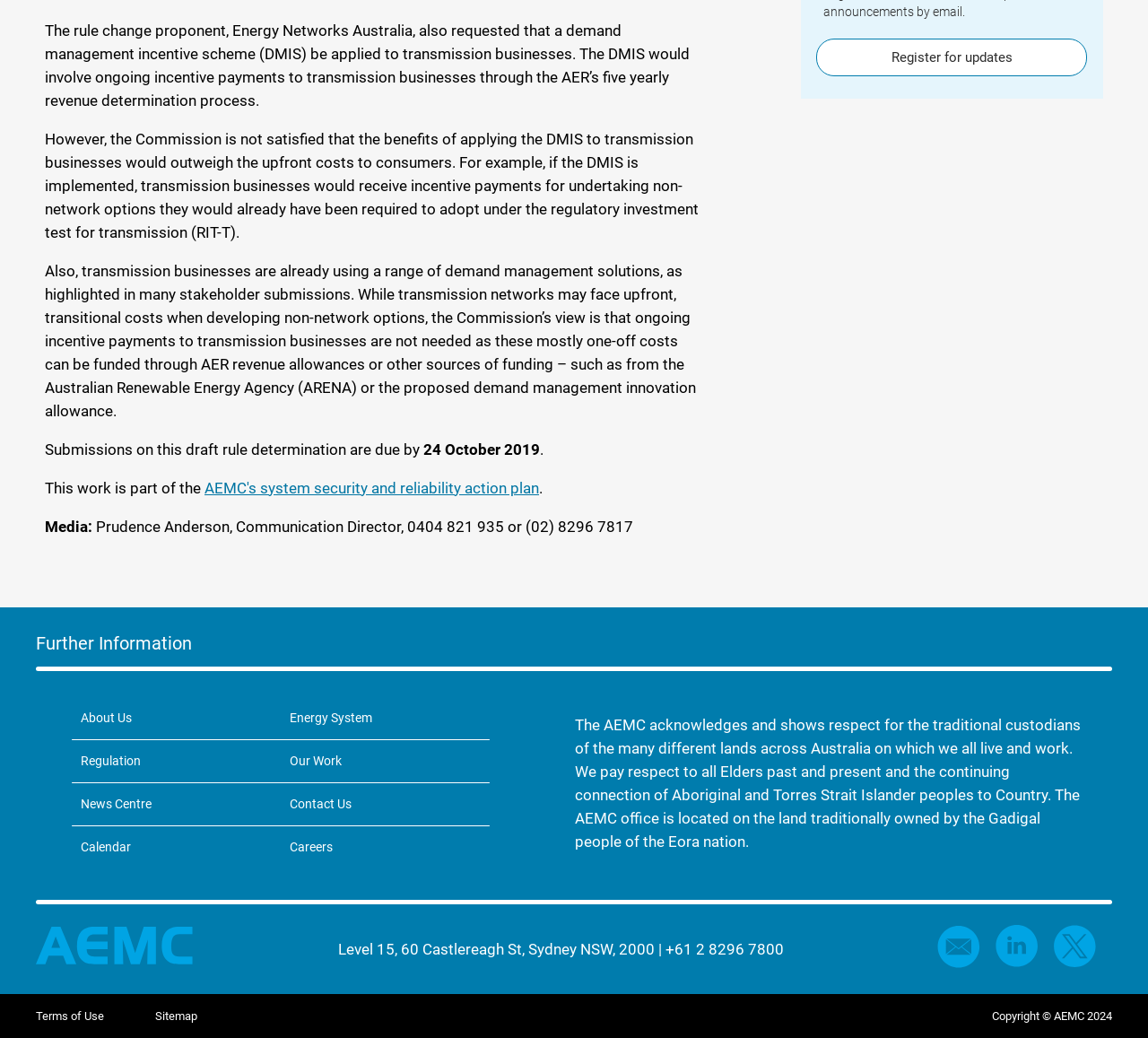What is the topic of the draft rule determination?
Using the information from the image, give a concise answer in one word or a short phrase.

Demand management incentive scheme